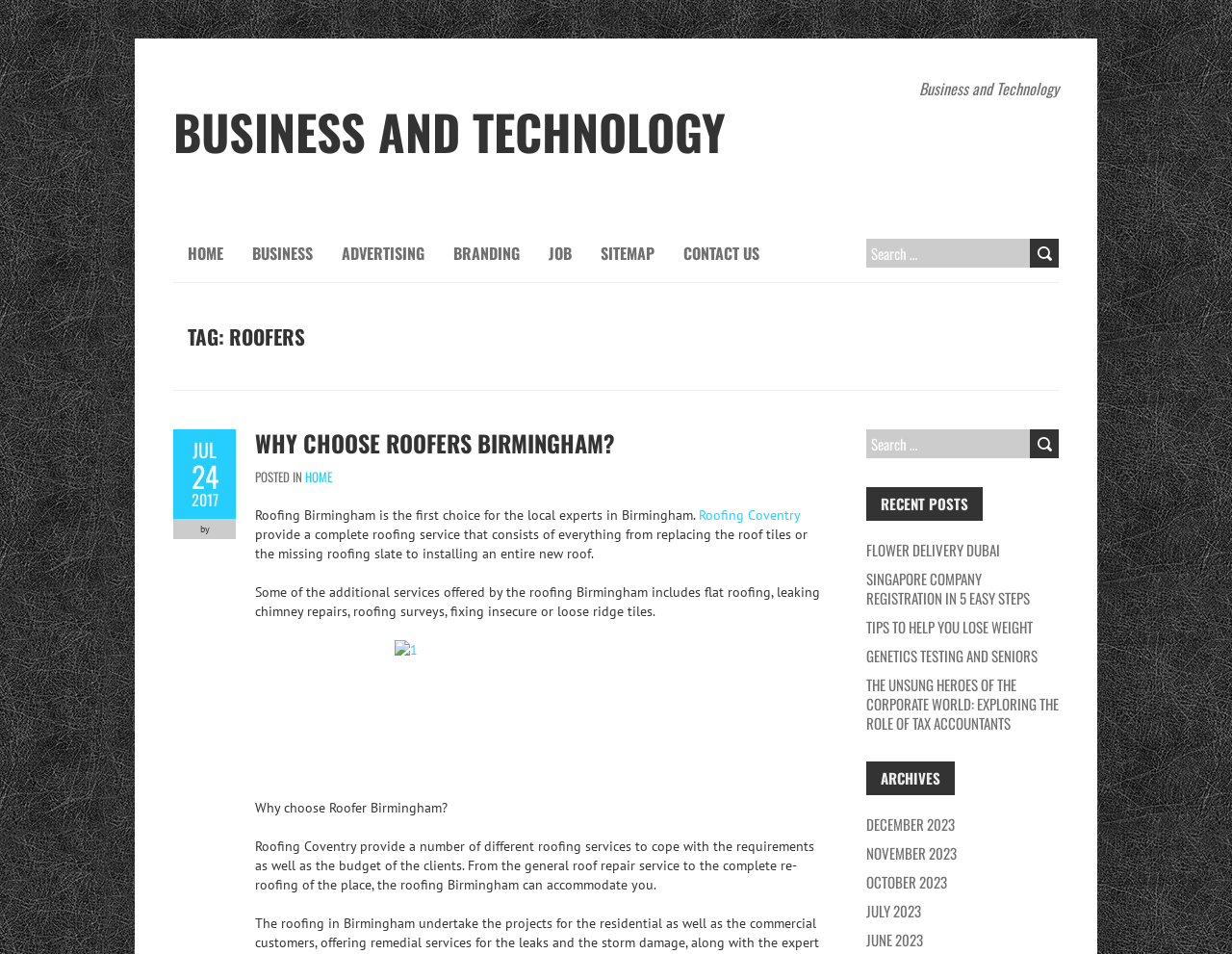What type of posts are listed under 'RECENT POSTS'?
Please elaborate on the answer to the question with detailed information.

The 'RECENT POSTS' section lists posts on various topics, including 'FLOWER DELIVERY DUBAI', 'SINGAPORE COMPANY REGISTRATION IN 5 EASY STEPS', 'TIPS TO HELP YOU LOSE WEIGHT', and more, indicating that the webpage covers a range of topics.